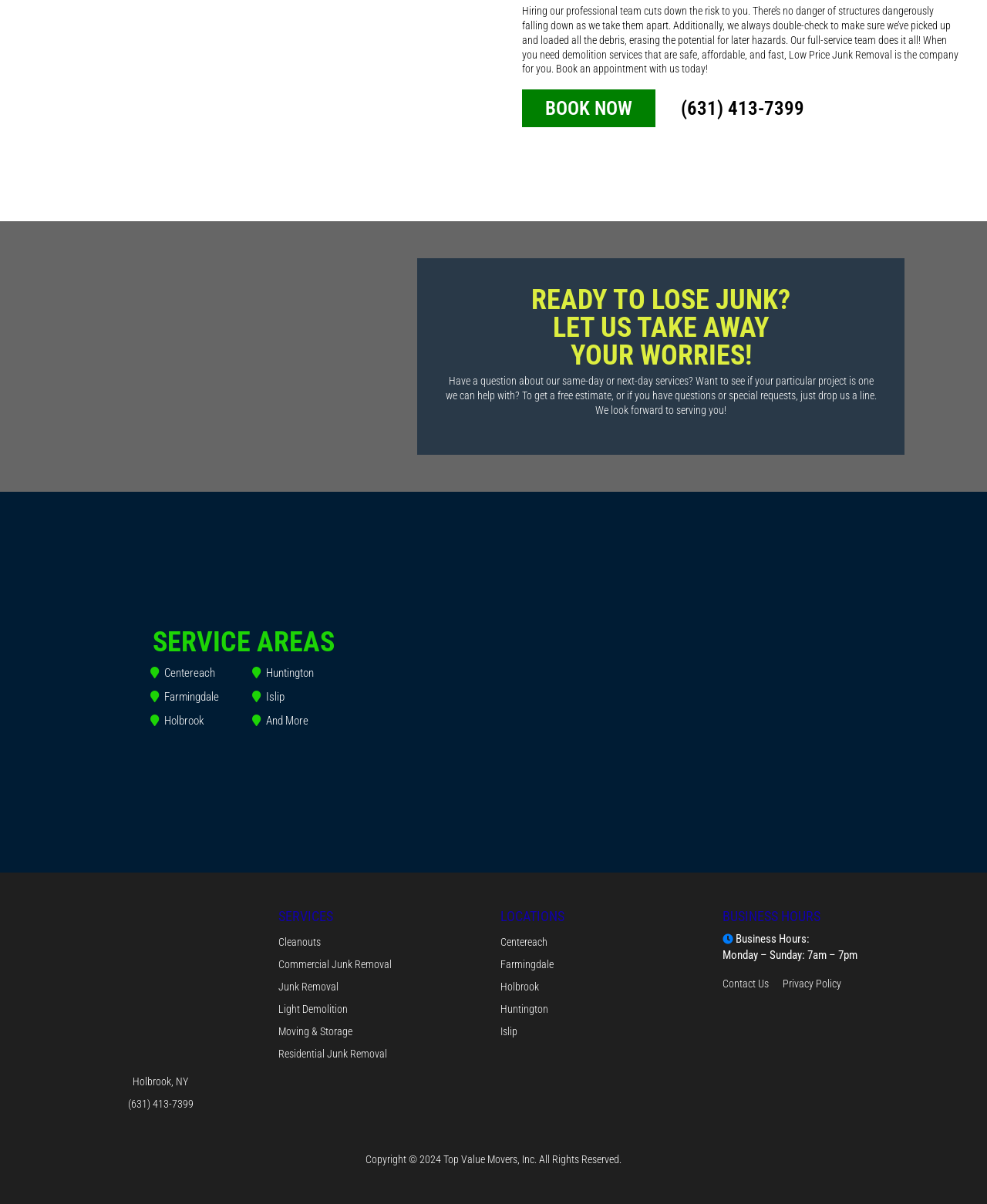Identify the bounding box coordinates necessary to click and complete the given instruction: "Call the company".

[0.666, 0.071, 0.838, 0.109]